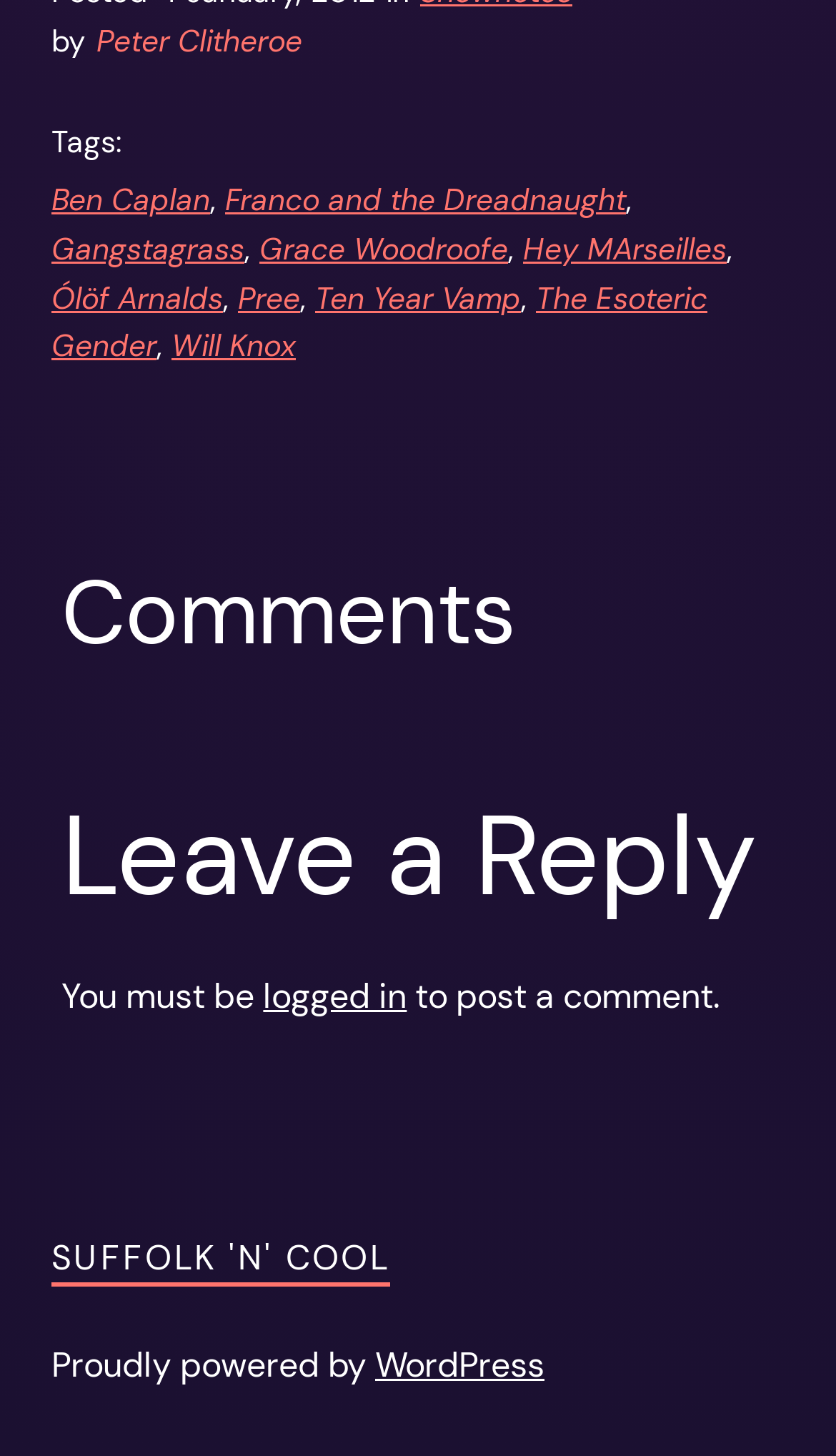What platform is the website built on?
Please give a detailed and elaborate explanation in response to the question.

The website's platform is mentioned at the very bottom of the webpage, which states 'Proudly powered by WordPress', indicating that the website is built on the WordPress platform.